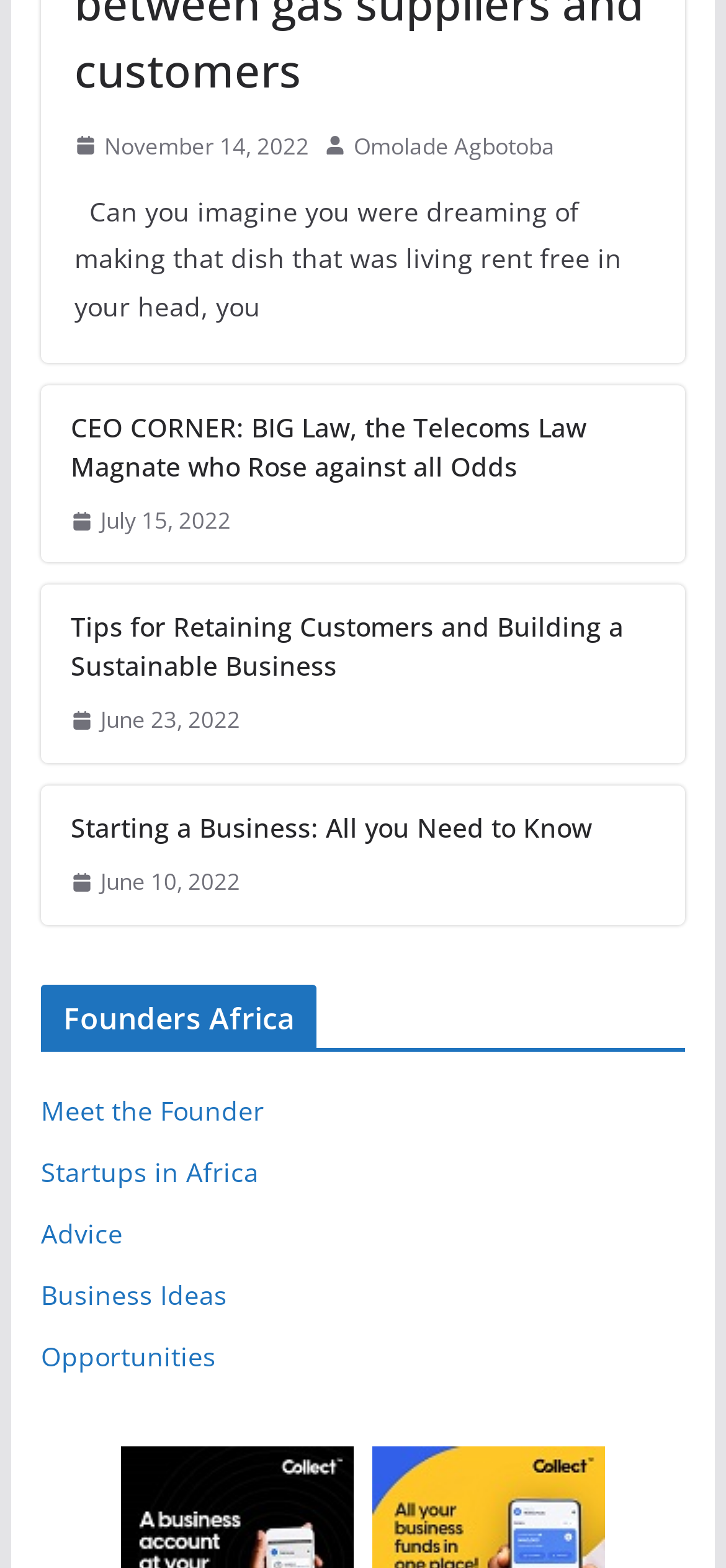Analyze the image and answer the question with as much detail as possible: 
What is the date of the first article?

The first article is located at the top of the webpage, and it has a date mentioned next to it, which is November 14, 2022.